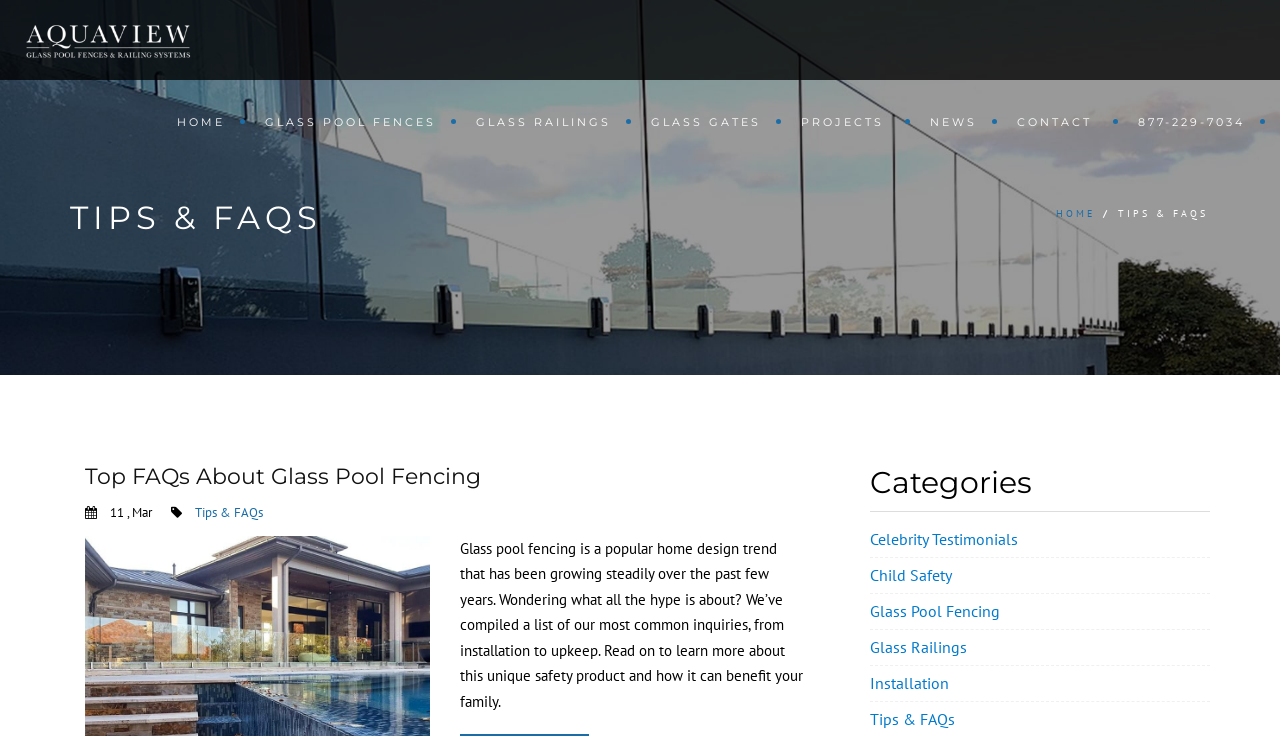Based on the element description "Glass Pool Fences", predict the bounding box coordinates of the UI element.

[0.191, 0.109, 0.356, 0.22]